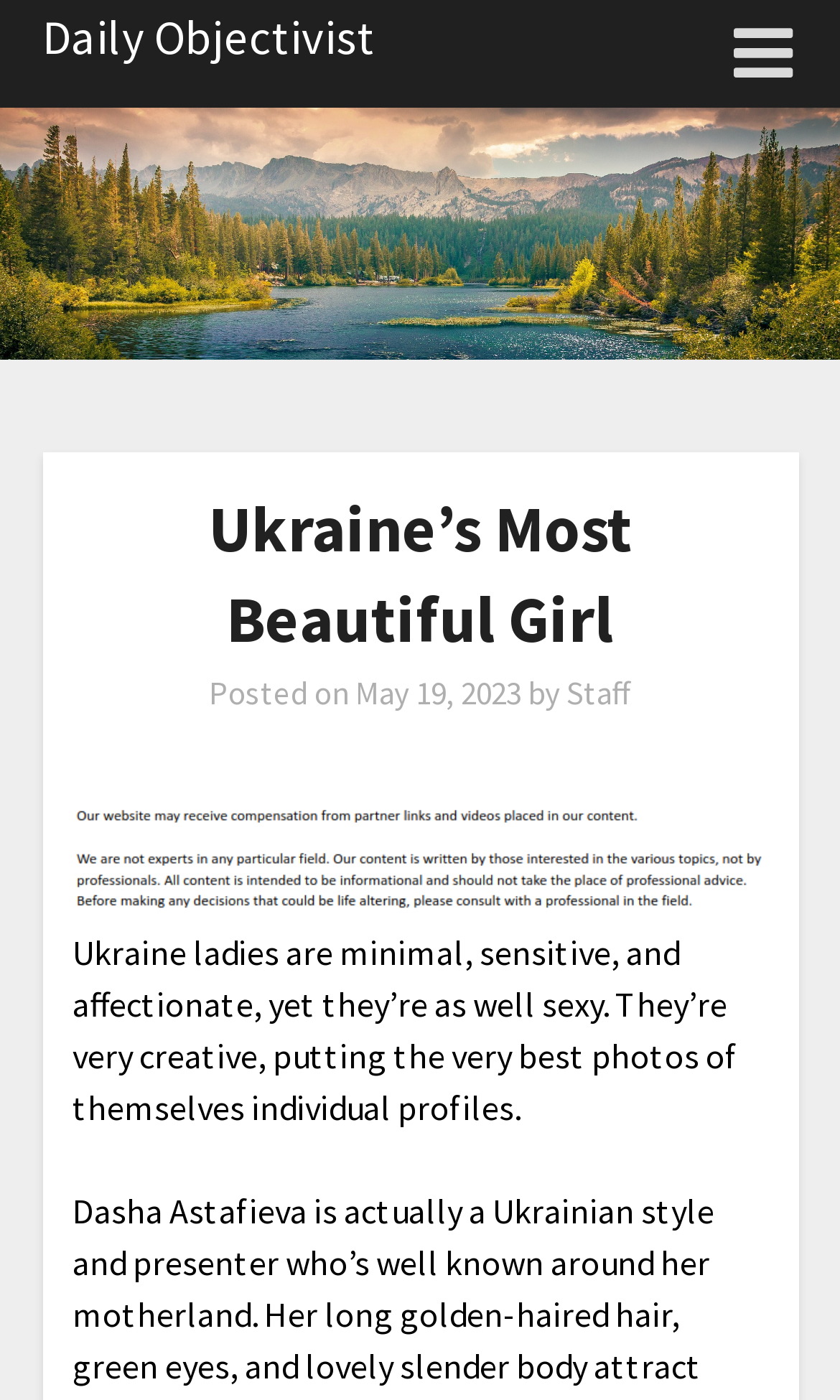What is the date of the latest article?
Refer to the screenshot and answer in one word or phrase.

May 19, 2023